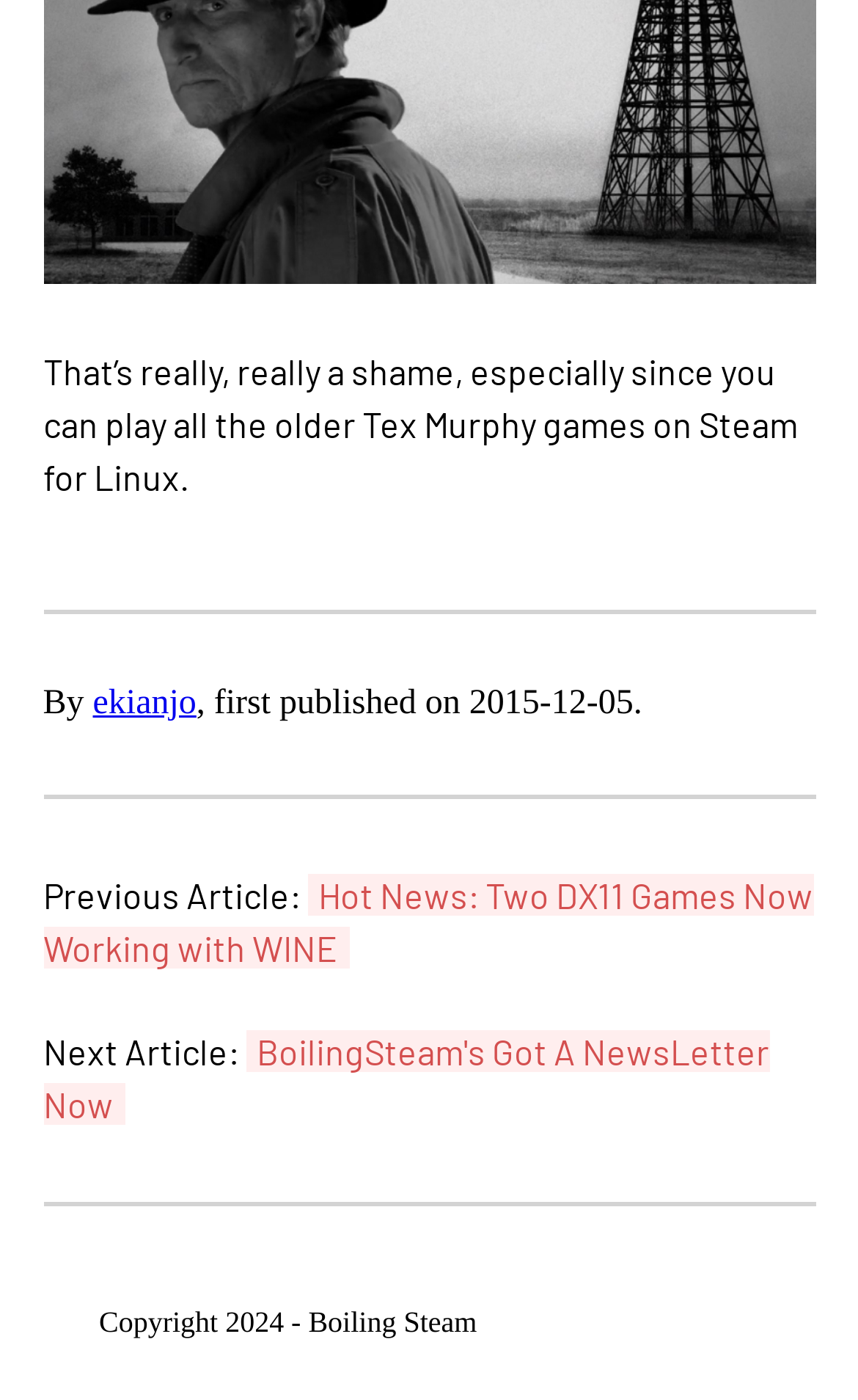Respond with a single word or phrase for the following question: 
What is the date of publication of the article?

2015-12-05